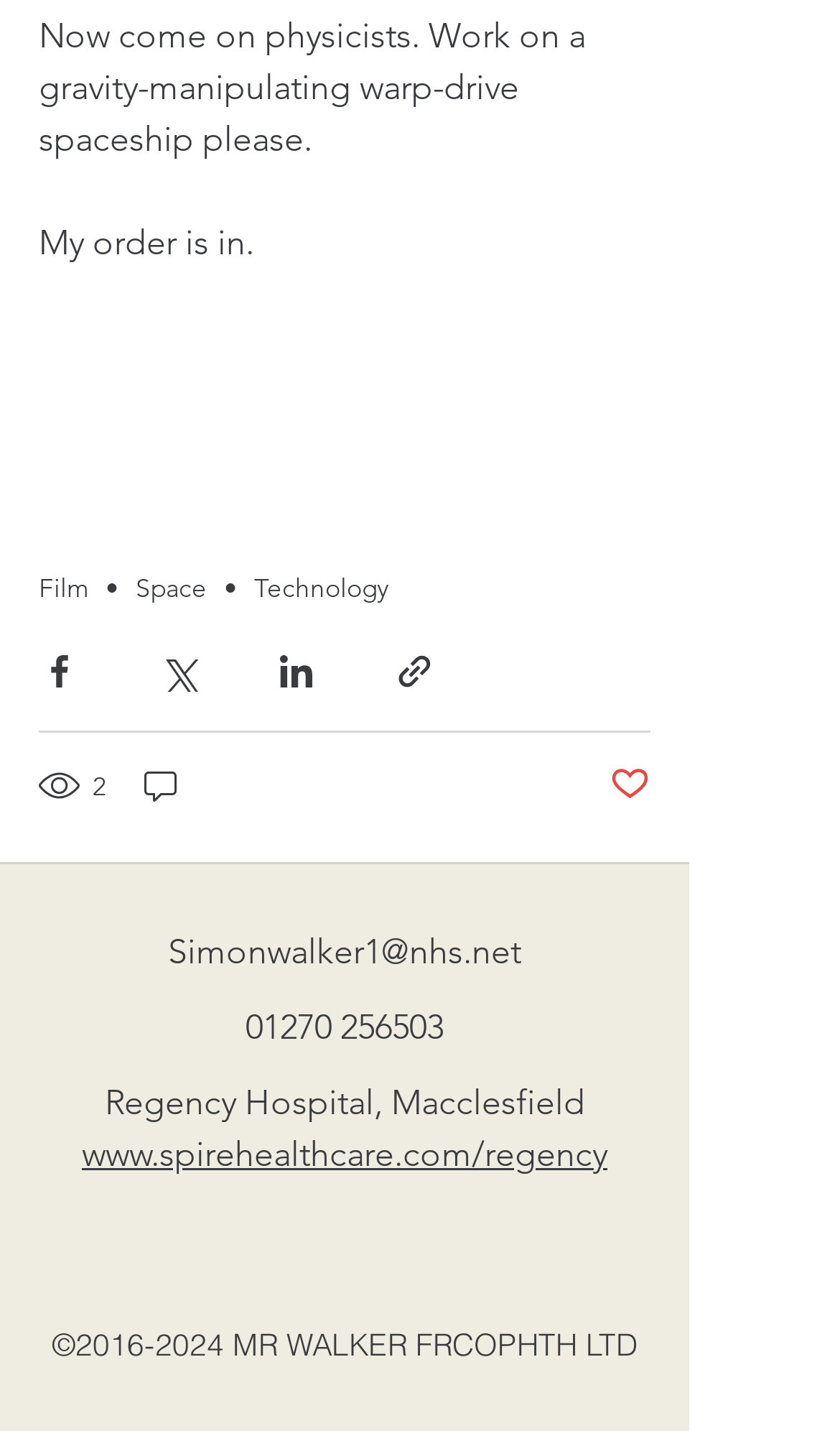Please find the bounding box coordinates of the clickable region needed to complete the following instruction: "browse articles". The bounding box coordinates must consist of four float numbers between 0 and 1, i.e., [left, top, right, bottom].

None